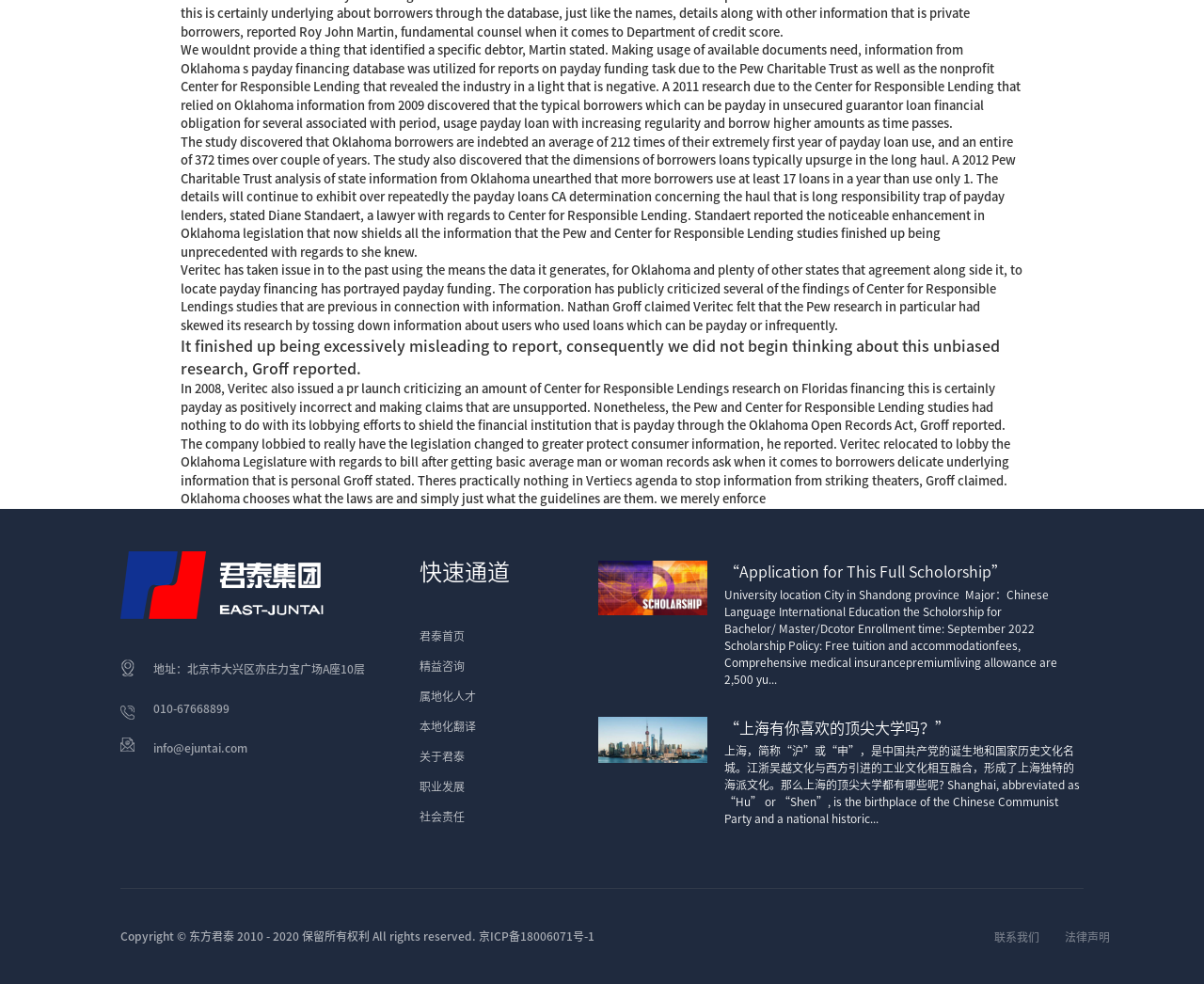Extract the bounding box for the UI element that matches this description: "联系我们".

[0.826, 0.946, 0.863, 0.958]